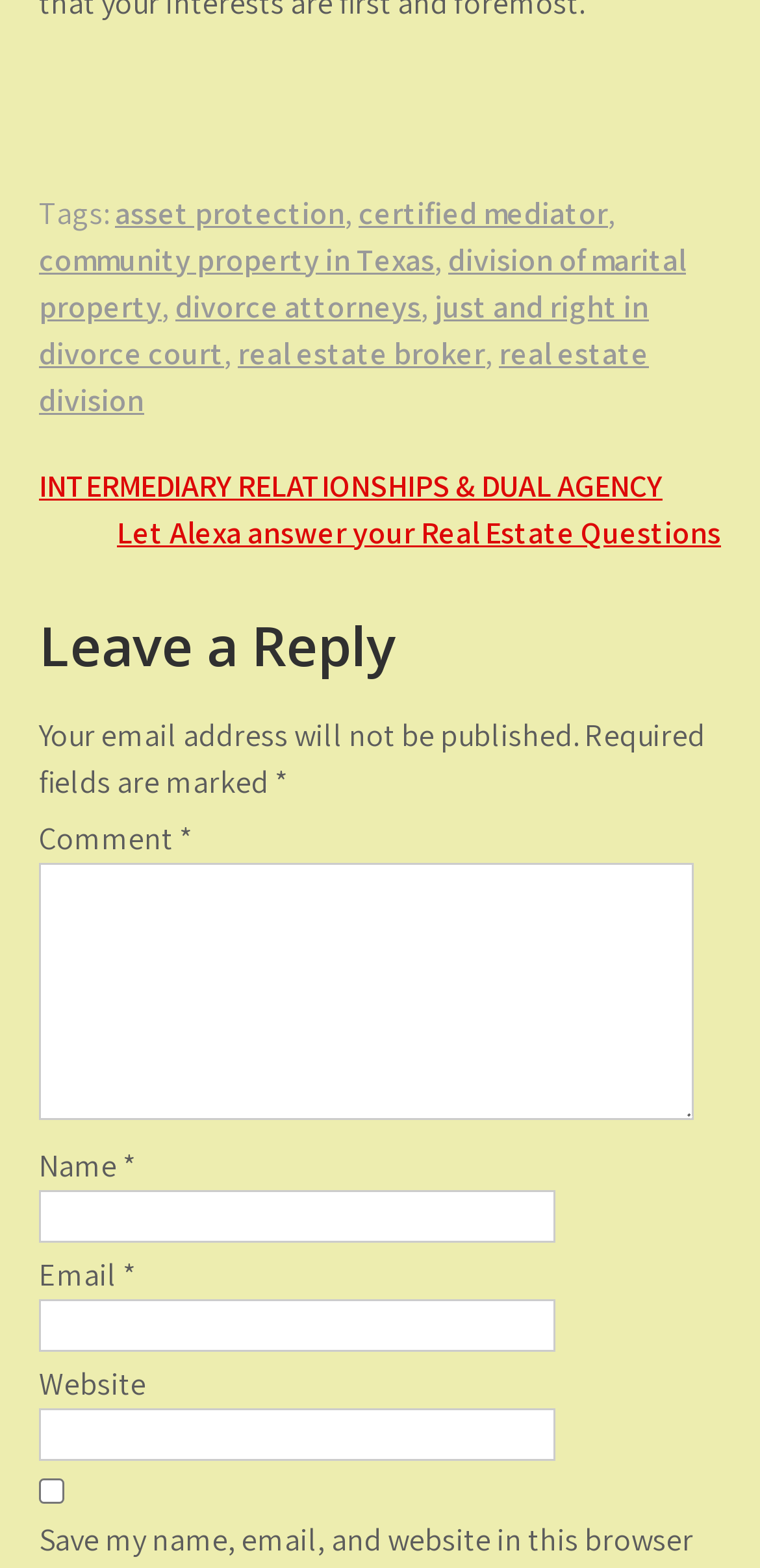Please find and report the bounding box coordinates of the element to click in order to perform the following action: "Enter a comment in the textbox". The coordinates should be expressed as four float numbers between 0 and 1, in the format [left, top, right, bottom].

[0.051, 0.551, 0.913, 0.715]